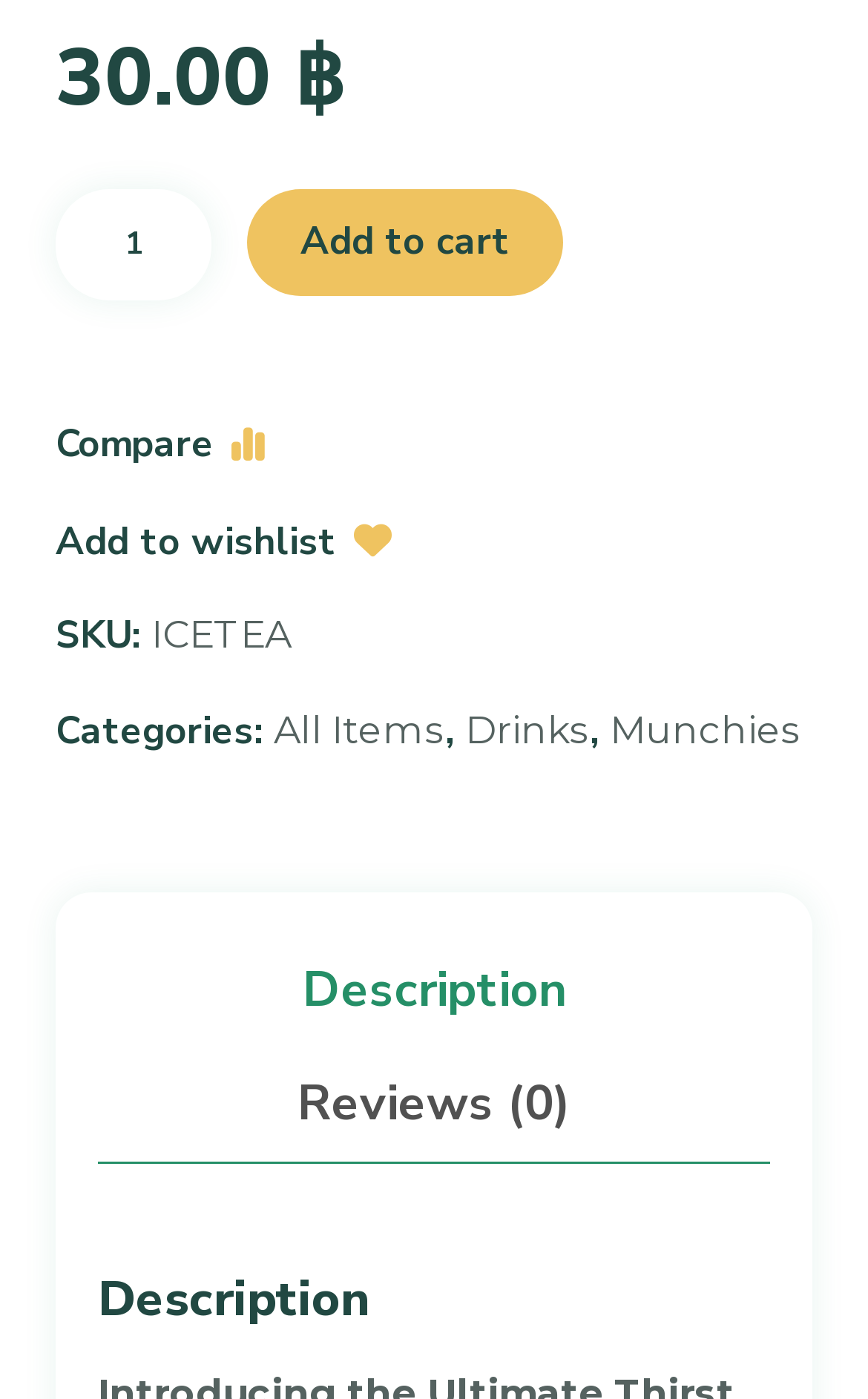Refer to the image and answer the question with as much detail as possible: What categories is Lipton Iced Tea classified under?

The categories that Lipton Iced Tea is classified under can be found in the section of the webpage with the label 'Categories'. This section contains links to the categories 'All Items', 'Drinks', and 'Munchies', indicating that Lipton Iced Tea is classified under these categories.